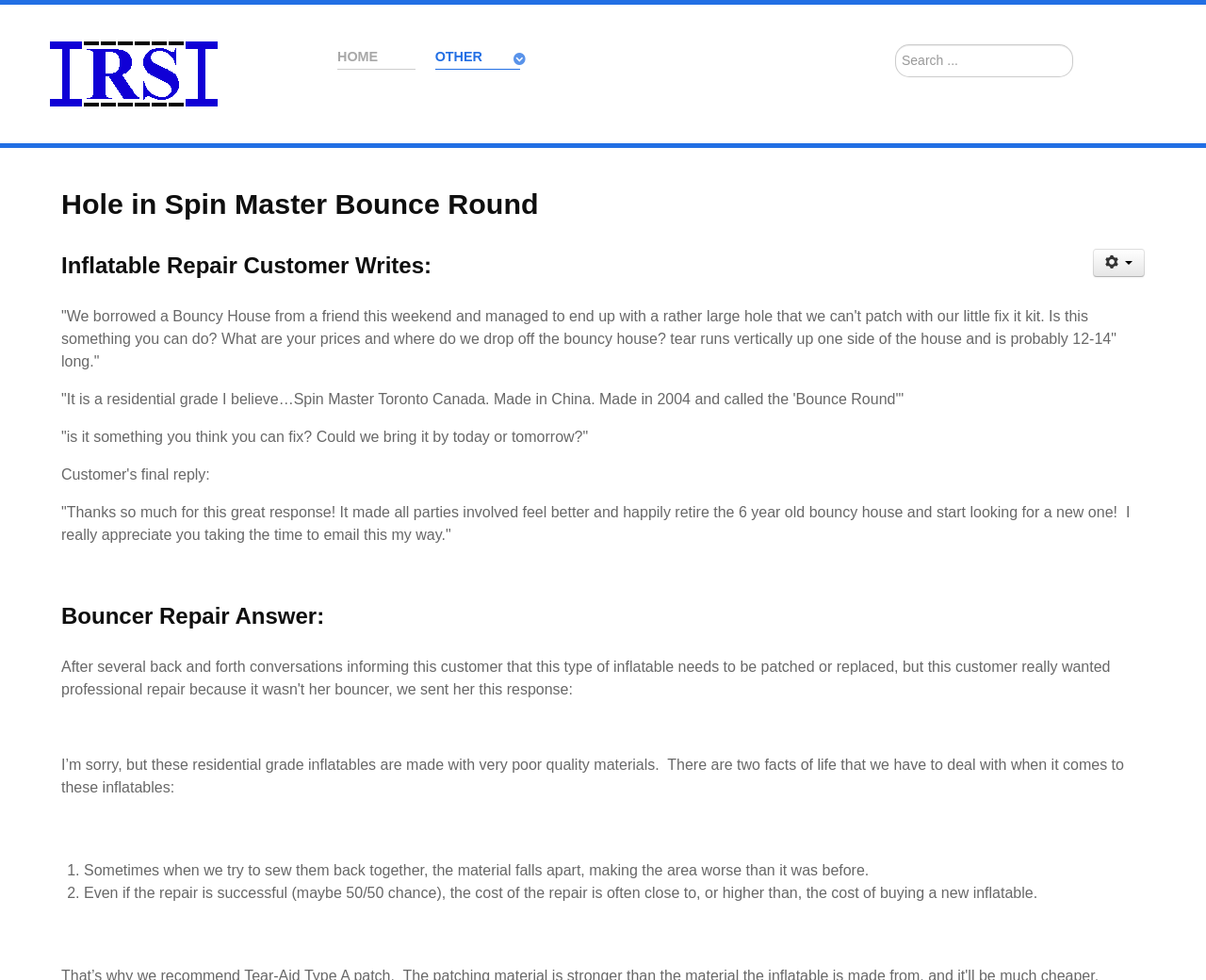What is the purpose of the search box?
Using the information presented in the image, please offer a detailed response to the question.

The search box is located at the top right corner of the webpage, and it allows users to search for specific keywords or phrases within the website, likely to find relevant information or products related to bouncy house repair and supplies.